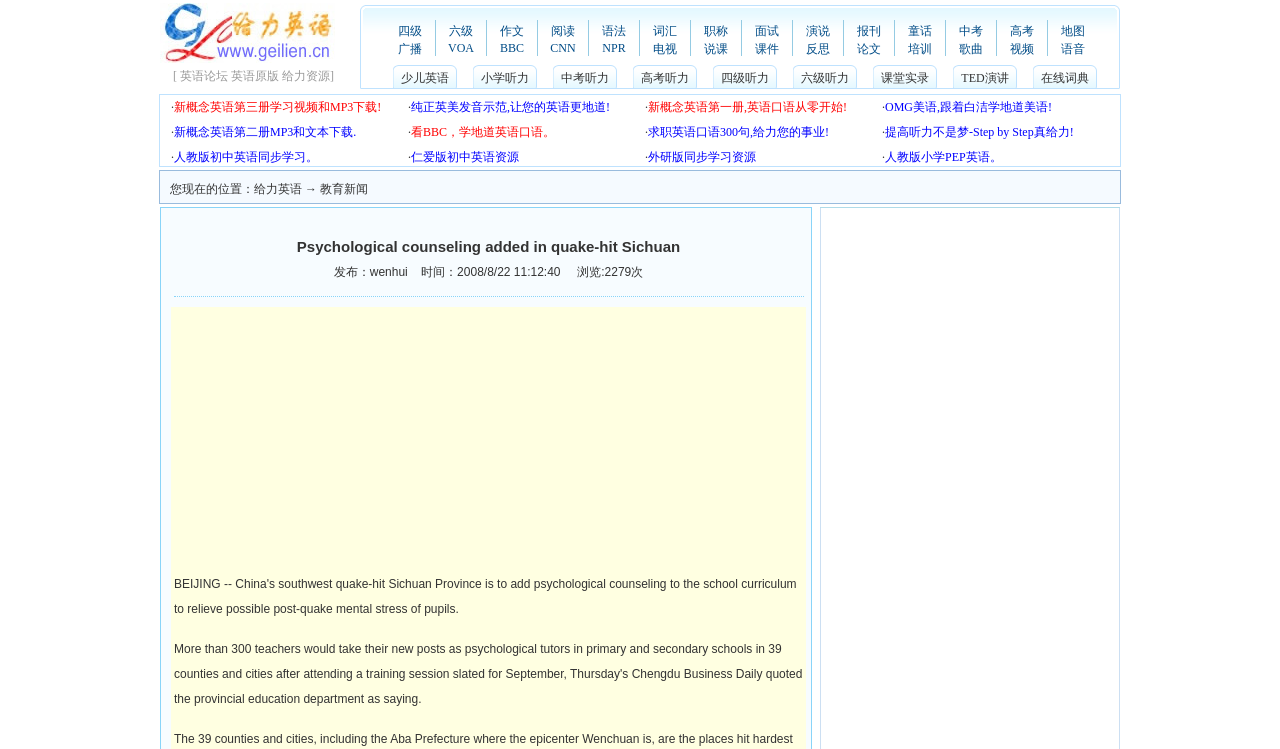Respond to the following query with just one word or a short phrase: 
What is the language of the webpage?

English and Chinese